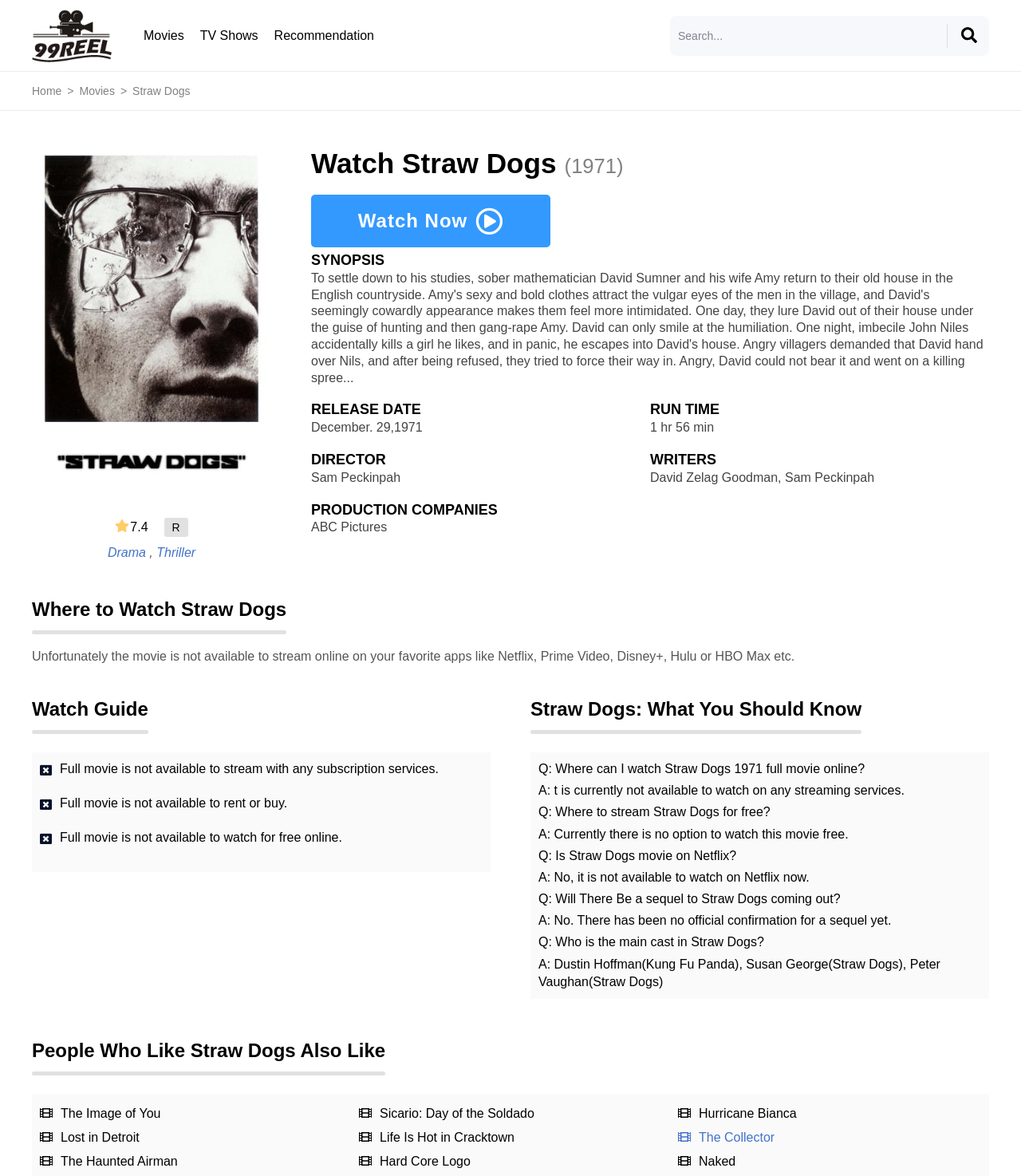Please identify the bounding box coordinates of the element's region that should be clicked to execute the following instruction: "Watch Straw Dogs now". The bounding box coordinates must be four float numbers between 0 and 1, i.e., [left, top, right, bottom].

[0.305, 0.166, 0.539, 0.21]